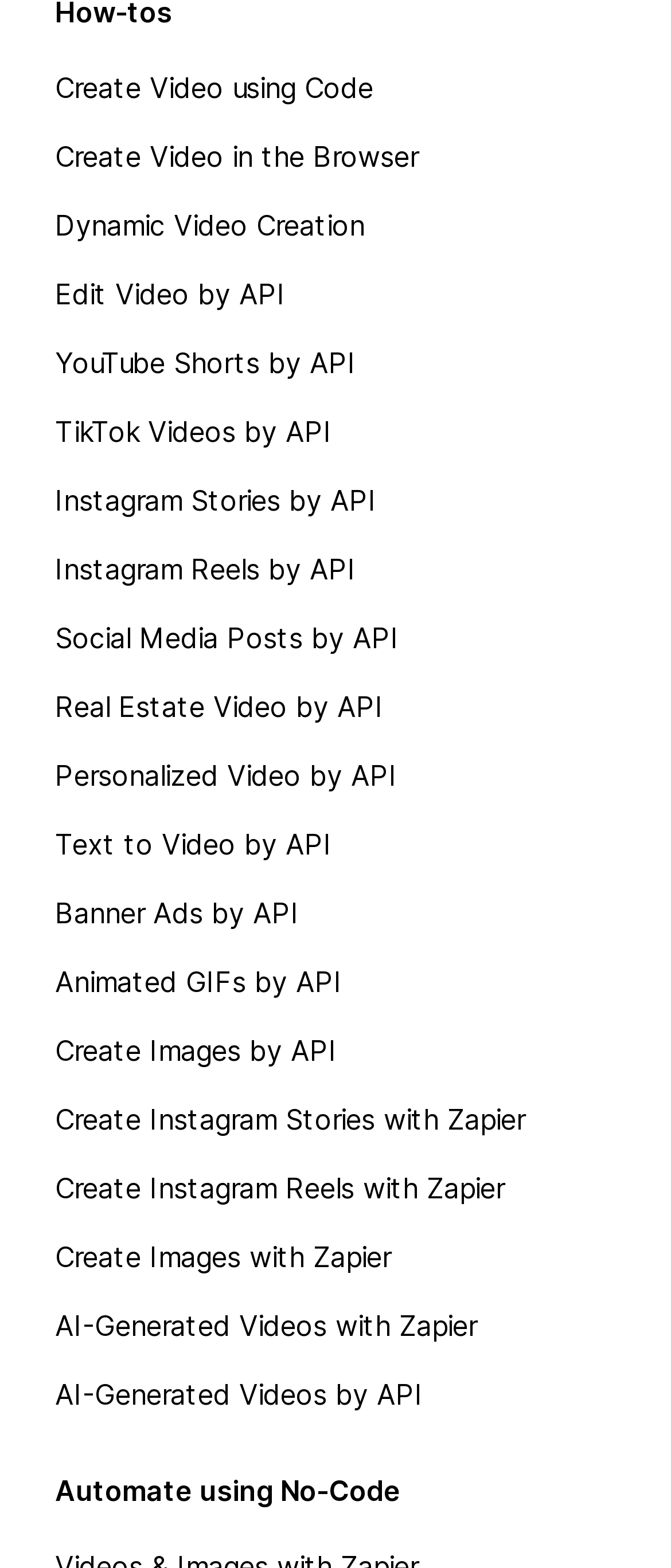Kindly determine the bounding box coordinates of the area that needs to be clicked to fulfill this instruction: "Create a personalized video by API".

[0.082, 0.472, 0.918, 0.516]